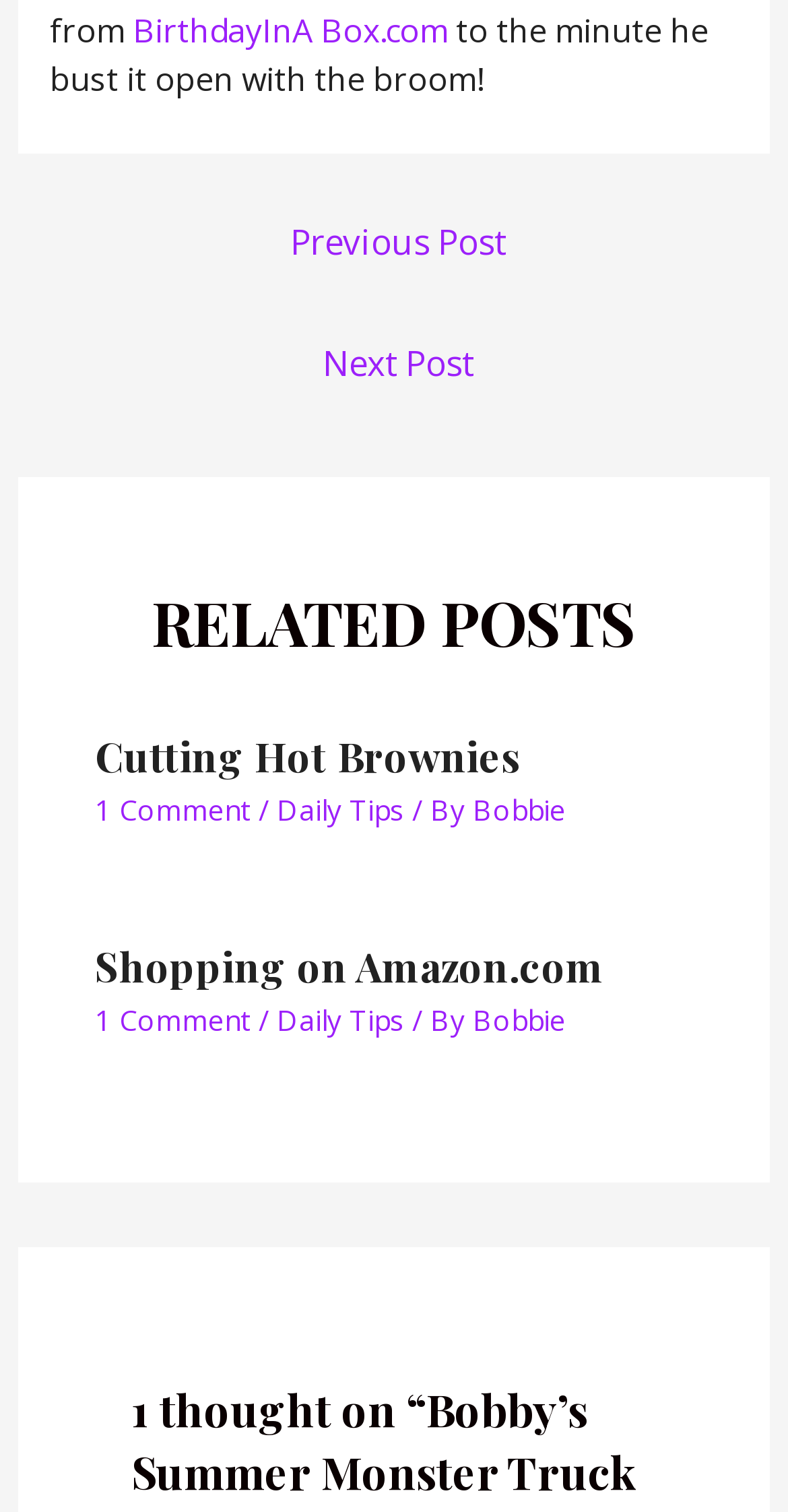Please locate the bounding box coordinates of the element that should be clicked to achieve the given instruction: "visit 'BirthdayInA Box.com'".

[0.168, 0.006, 0.568, 0.035]